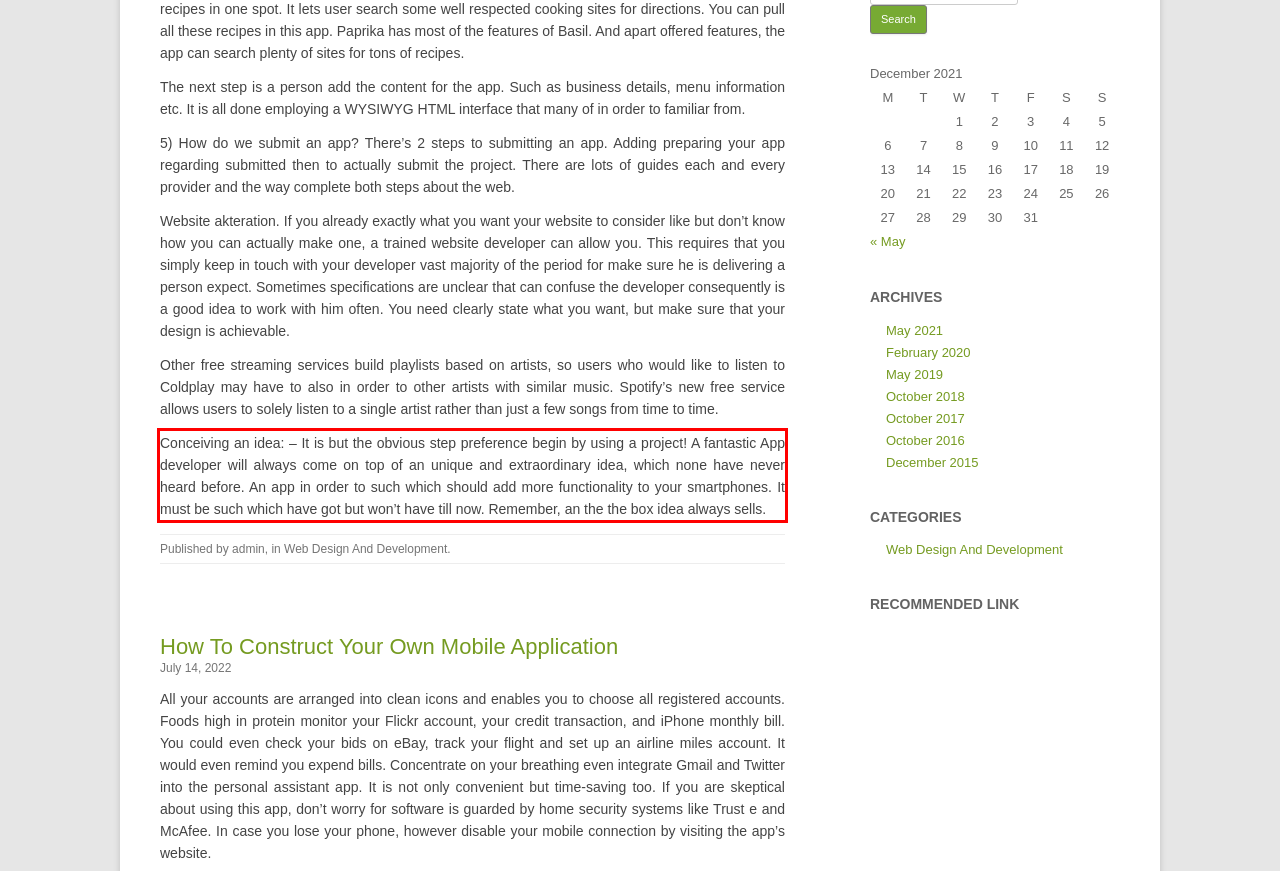Your task is to recognize and extract the text content from the UI element enclosed in the red bounding box on the webpage screenshot.

Conceiving an idea: – It is but the obvious step preference begin by using a project! A fantastic App developer will always come on top of an unique and extraordinary idea, which none have never heard before. An app in order to such which should add more functionality to your smartphones. It must be such which have got but won’t have till now. Remember, an the the box idea always sells.